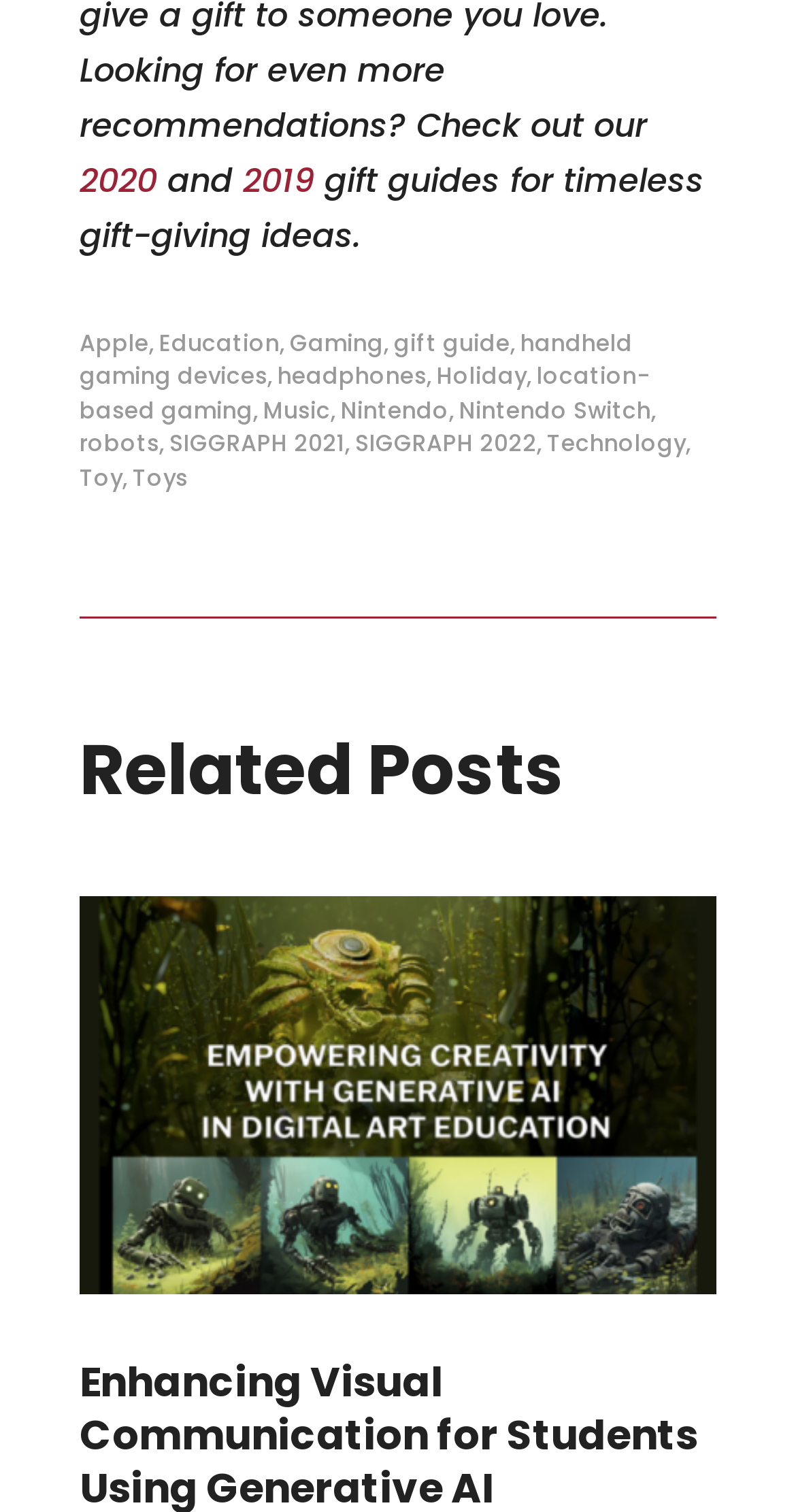Based on the element description, predict the bounding box coordinates (top-left x, top-left y, bottom-right x, bottom-right y) for the UI element in the screenshot: SIGGRAPH 2021

[0.213, 0.282, 0.438, 0.304]